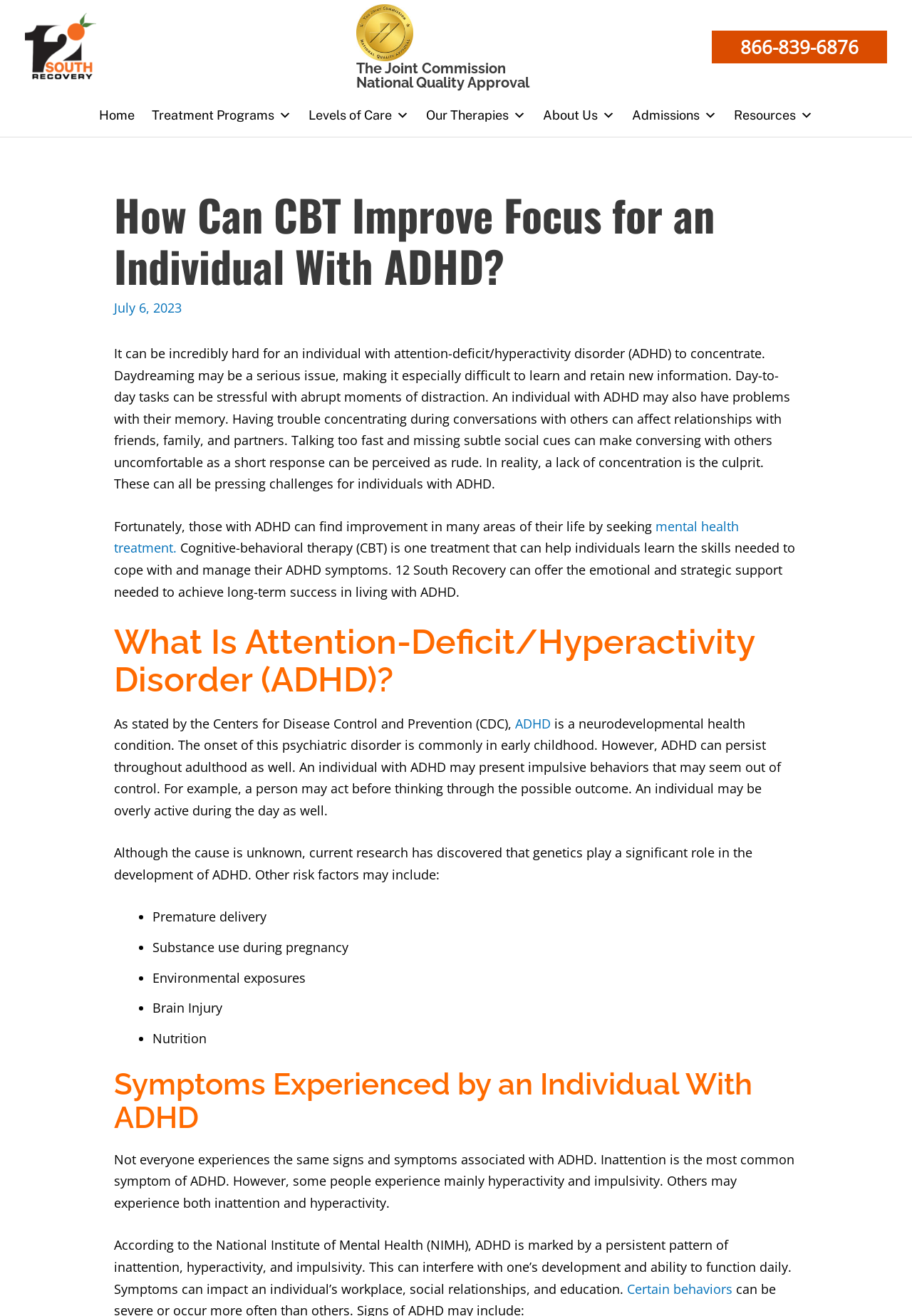What is the name of the recovery center?
From the details in the image, provide a complete and detailed answer to the question.

The name of the recovery center is mentioned in the logo at the top left corner of the webpage, which is 'Twelve South Recovery Logo'. Additionally, it is also mentioned in the text as '12 South Recovery can offer the emotional and strategic support needed to achieve long-term success in living with ADHD'.